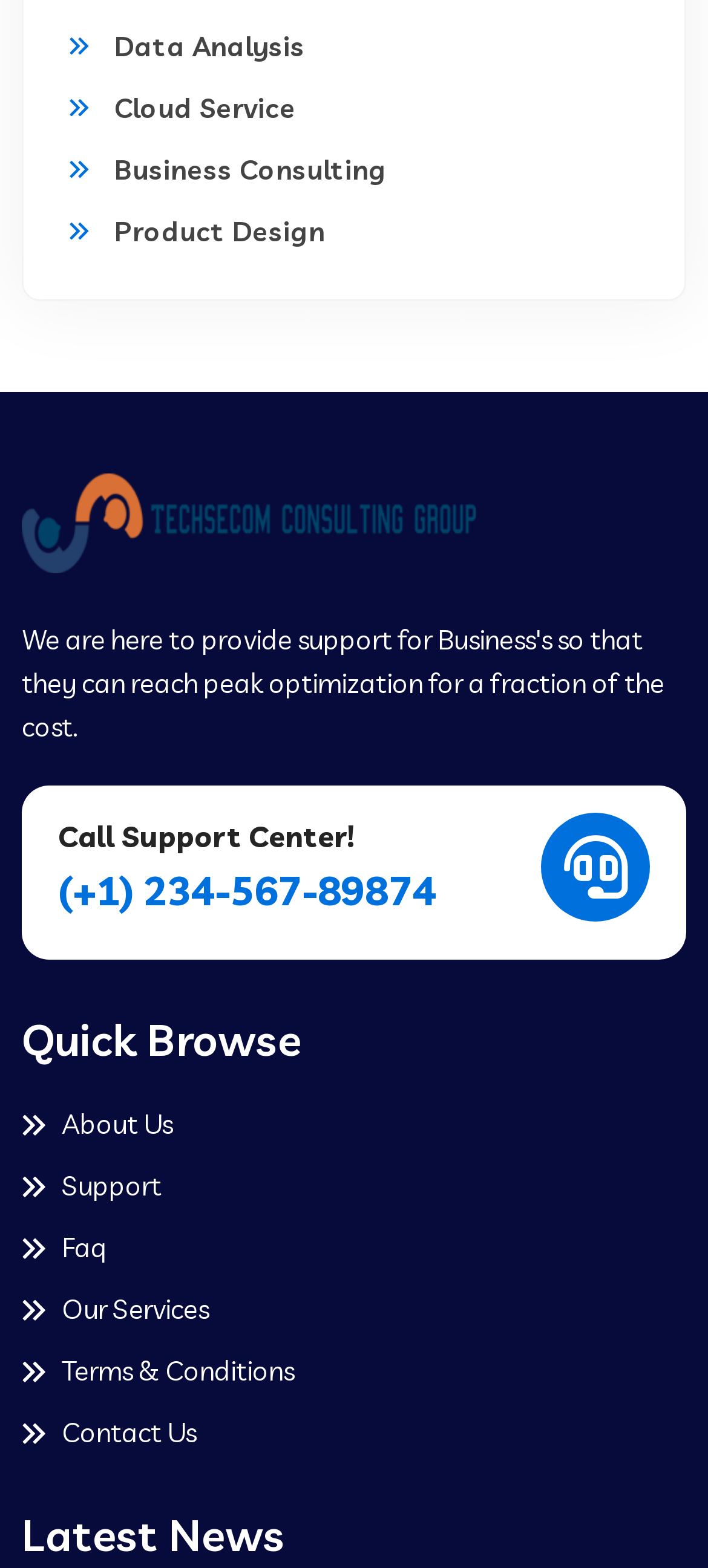Please indicate the bounding box coordinates for the clickable area to complete the following task: "Learn about the company". The coordinates should be specified as four float numbers between 0 and 1, i.e., [left, top, right, bottom].

[0.031, 0.703, 0.244, 0.731]